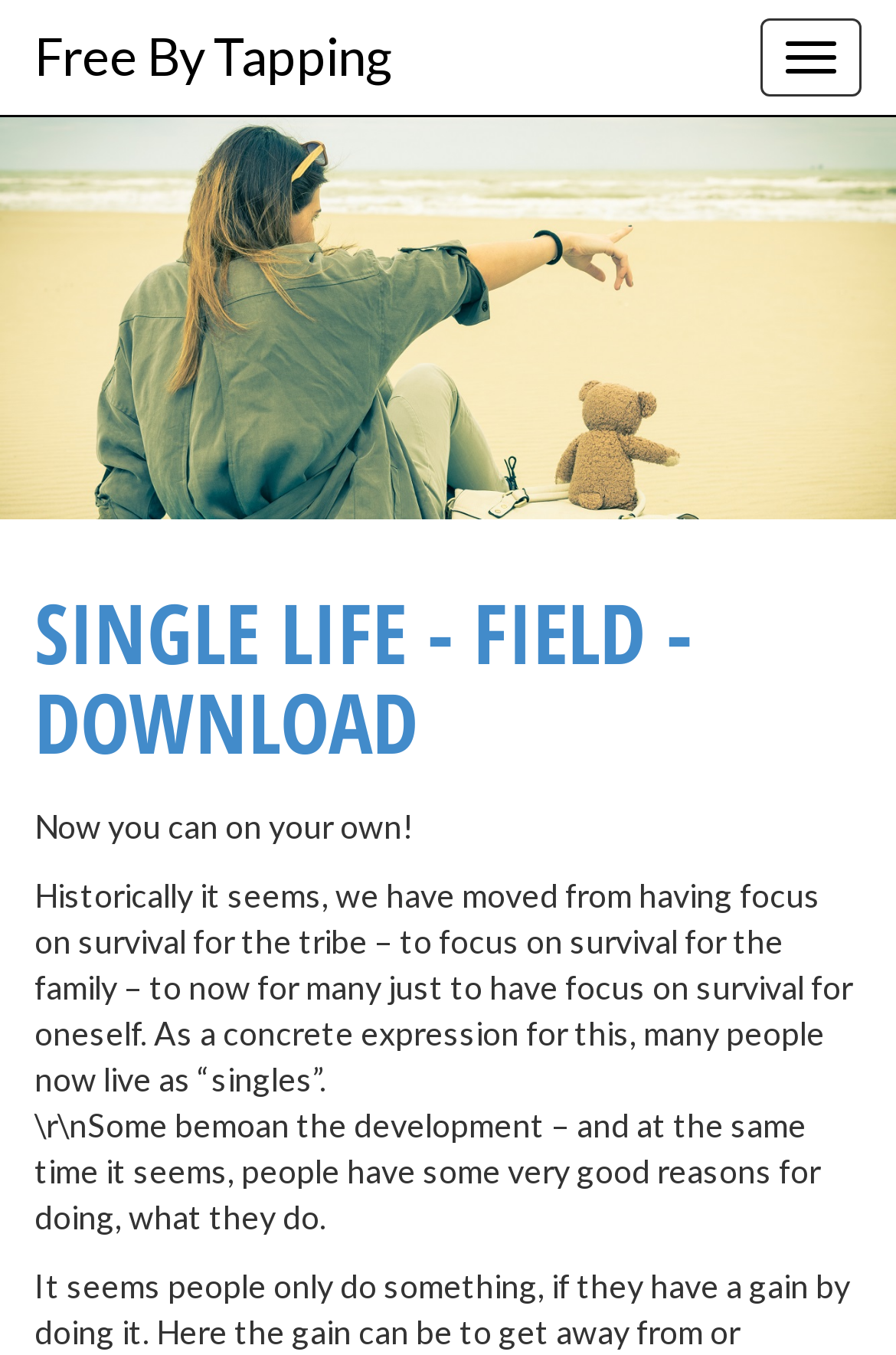Give a comprehensive overview of the webpage, including key elements.

The webpage appears to be about the concept of single life, with a focus on individual survival and independence. At the top-right corner, there is a button with no text. Below the button, a prominent link "Free By Tapping" is centered at the top of the page. 

An image takes up the majority of the top section, spanning the entire width of the page. 

The main content begins with a heading "SINGLE LIFE - FIELD - DOWNLOAD" that stretches across the page, positioned below the image. 

Following the heading, there are three paragraphs of text. The first paragraph reads "Now you can on your own!" and is positioned below the heading. The second paragraph is a longer text that discusses the shift in focus from tribe to family to individual survival, and it spans almost the entire width of the page. The third paragraph continues the discussion, mentioning that some people have good reasons for living as singles.